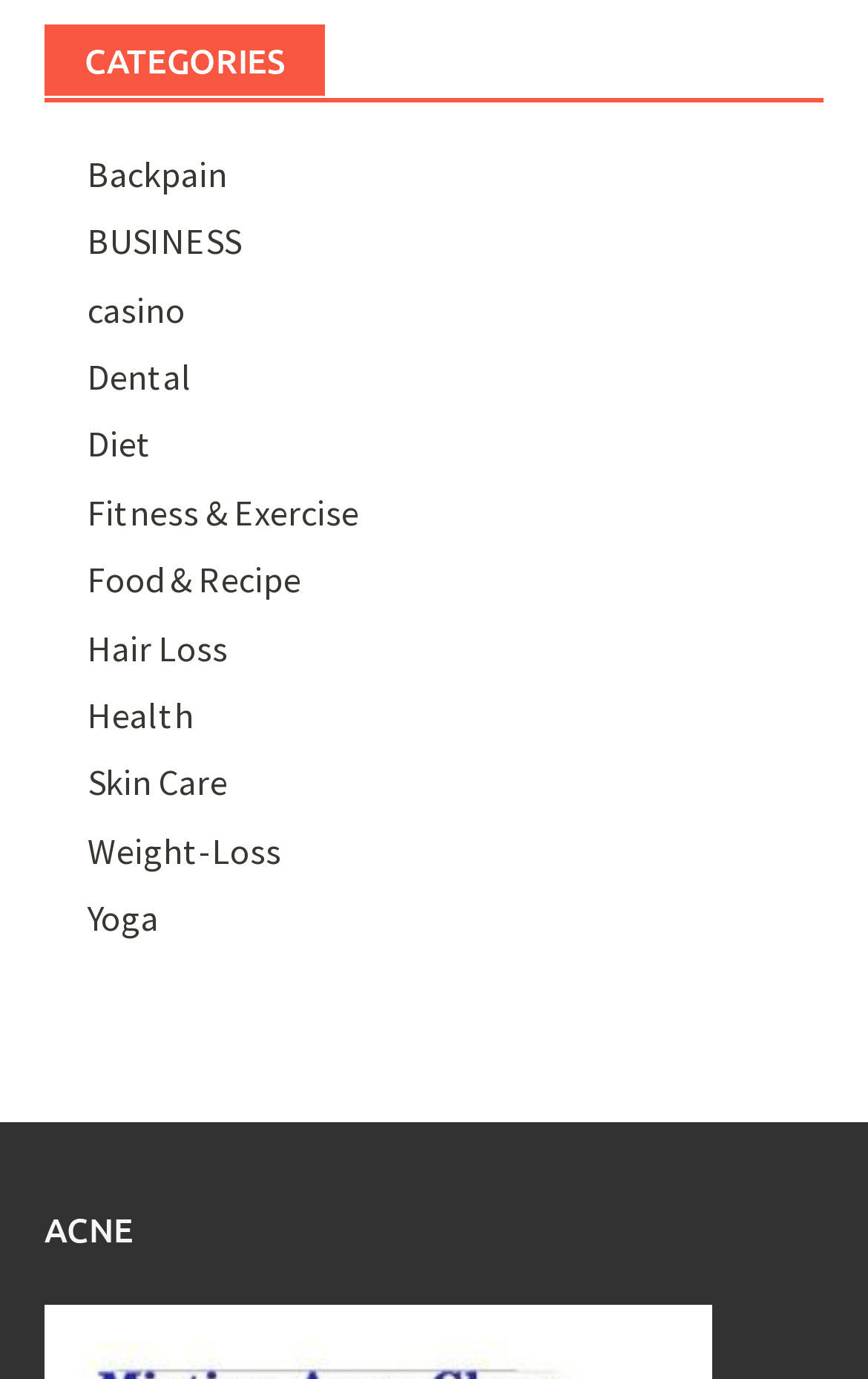Respond to the following question using a concise word or phrase: 
What is the subcategory listed below the categories?

ACNE